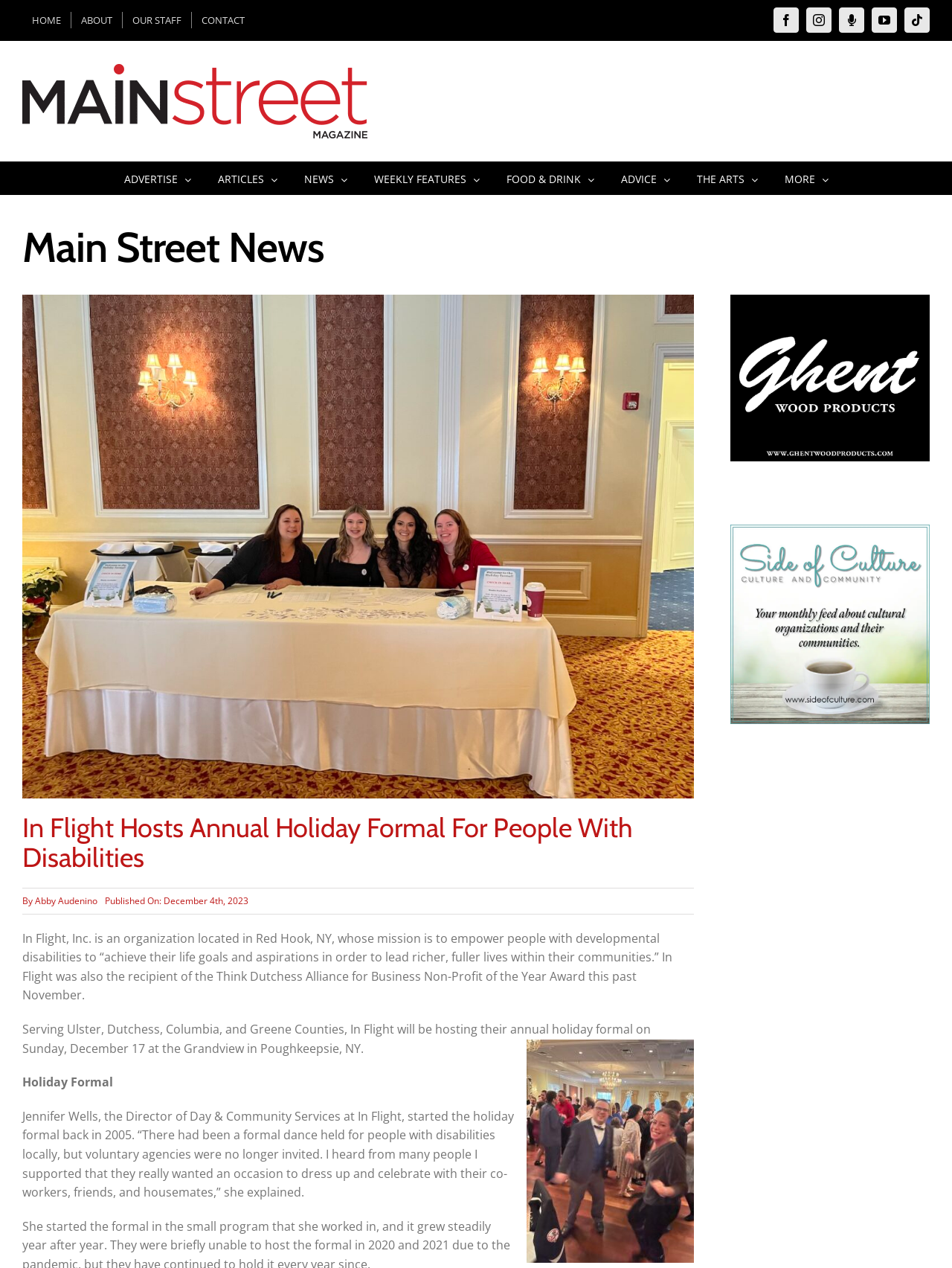Determine the bounding box for the HTML element described here: "OUR STAFF". The coordinates should be given as [left, top, right, bottom] with each number being a float between 0 and 1.

[0.129, 0.009, 0.201, 0.022]